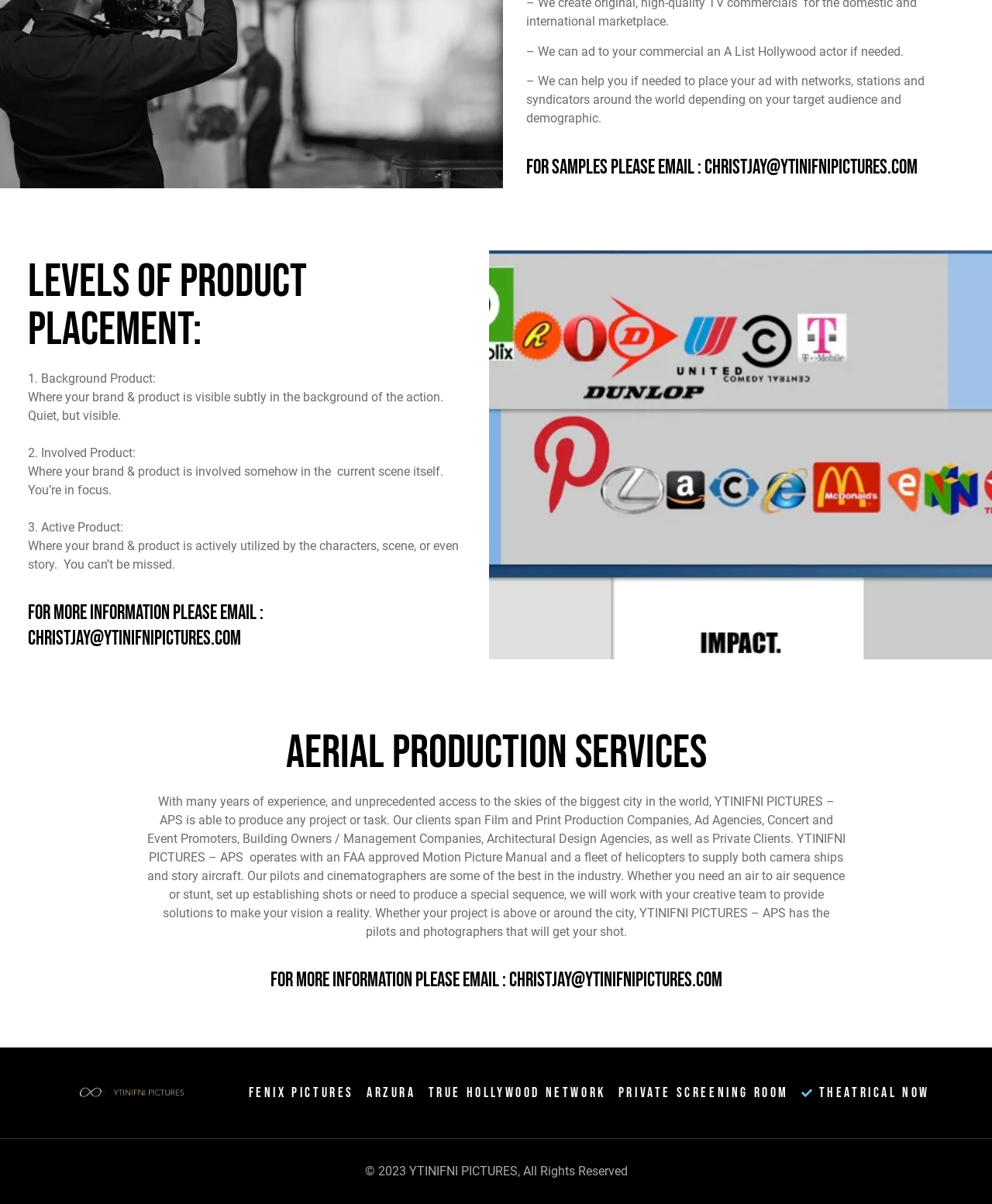Find and specify the bounding box coordinates that correspond to the clickable region for the instruction: "Visit PRIVATE SCREENING ROOM website".

[0.623, 0.899, 0.795, 0.917]